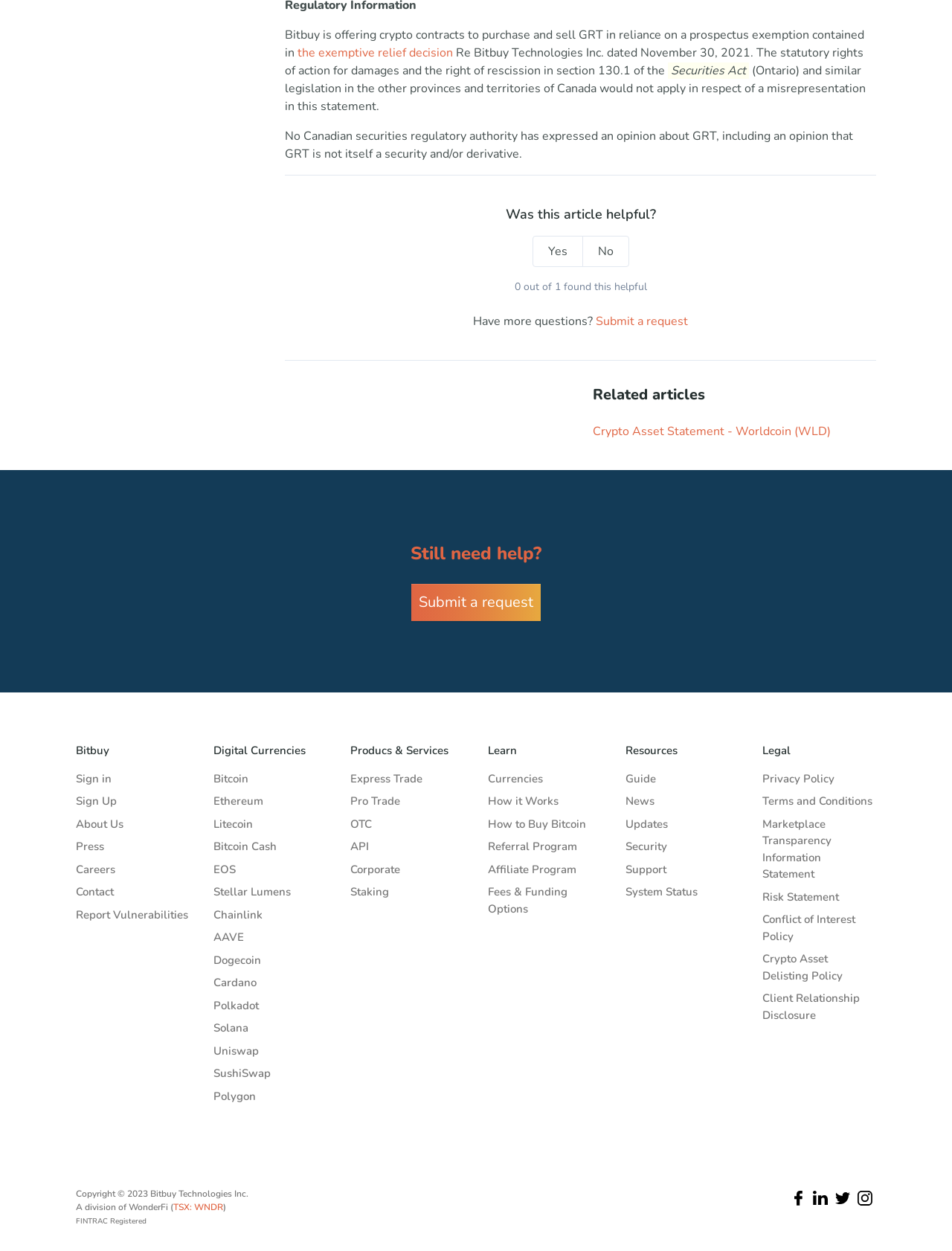Show me the bounding box coordinates of the clickable region to achieve the task as per the instruction: "Sign in".

[0.08, 0.616, 0.117, 0.628]